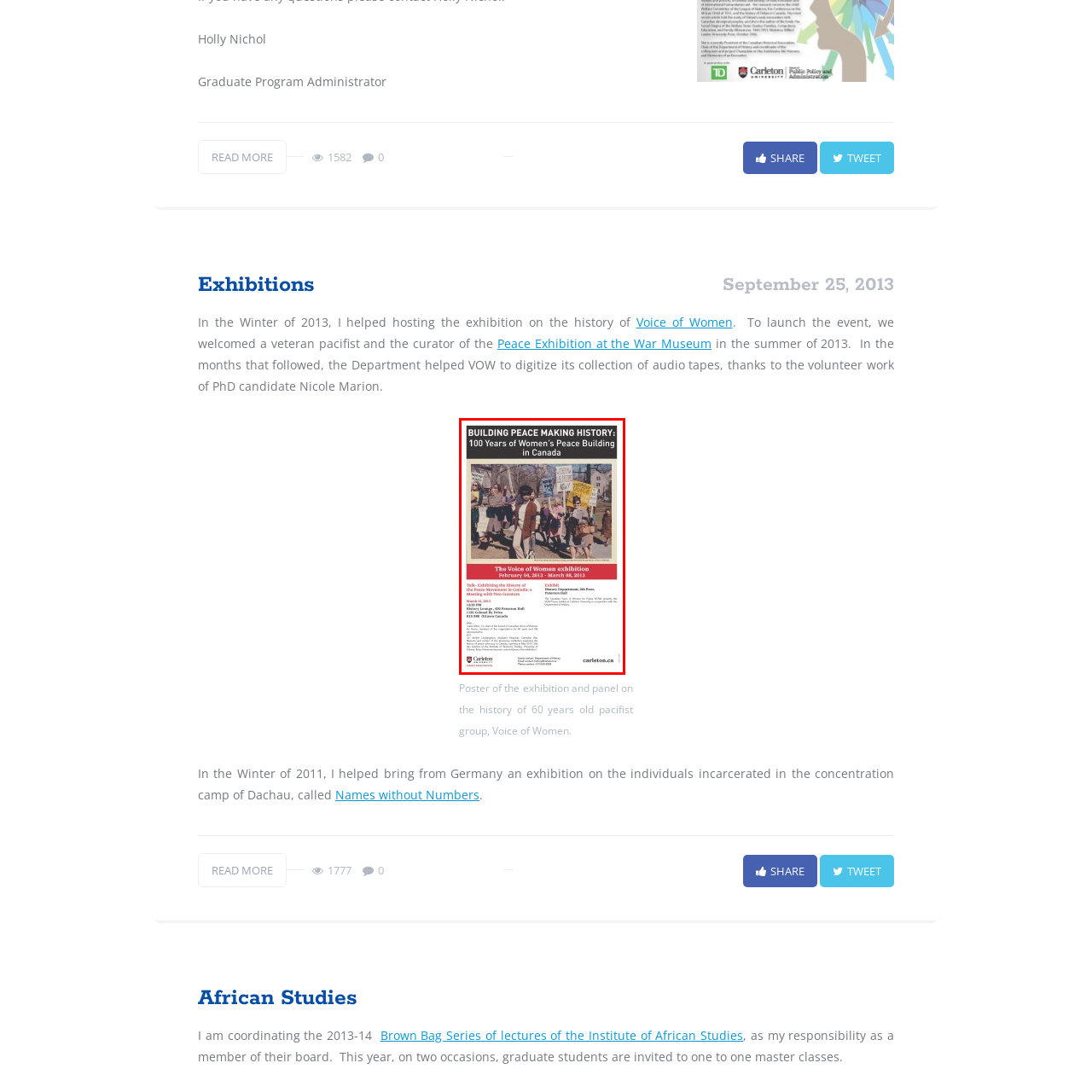Deliver a detailed account of the image that lies within the red box.

The image showcases a poster for the exhibition titled "Building Peace Making History: 100 Years of Women's Peace Building in Canada," which is part of the "Voice of Women" exhibition held from February 4 to March 8, 2013. The poster features a historical photograph depicting women engaging in peace activism, holding signs that advocate for their cause. It emphasizes the significant role women have played in peace movements throughout Canadian history. The bottom of the poster provides details about related events, including a talk on the history of the peace movement in Canada, highlighting the importance of women's contributions to peacebuilding efforts. Notable information also includes the exhibition's venue and dates, inviting viewers to explore this vital aspect of social justice and activism.